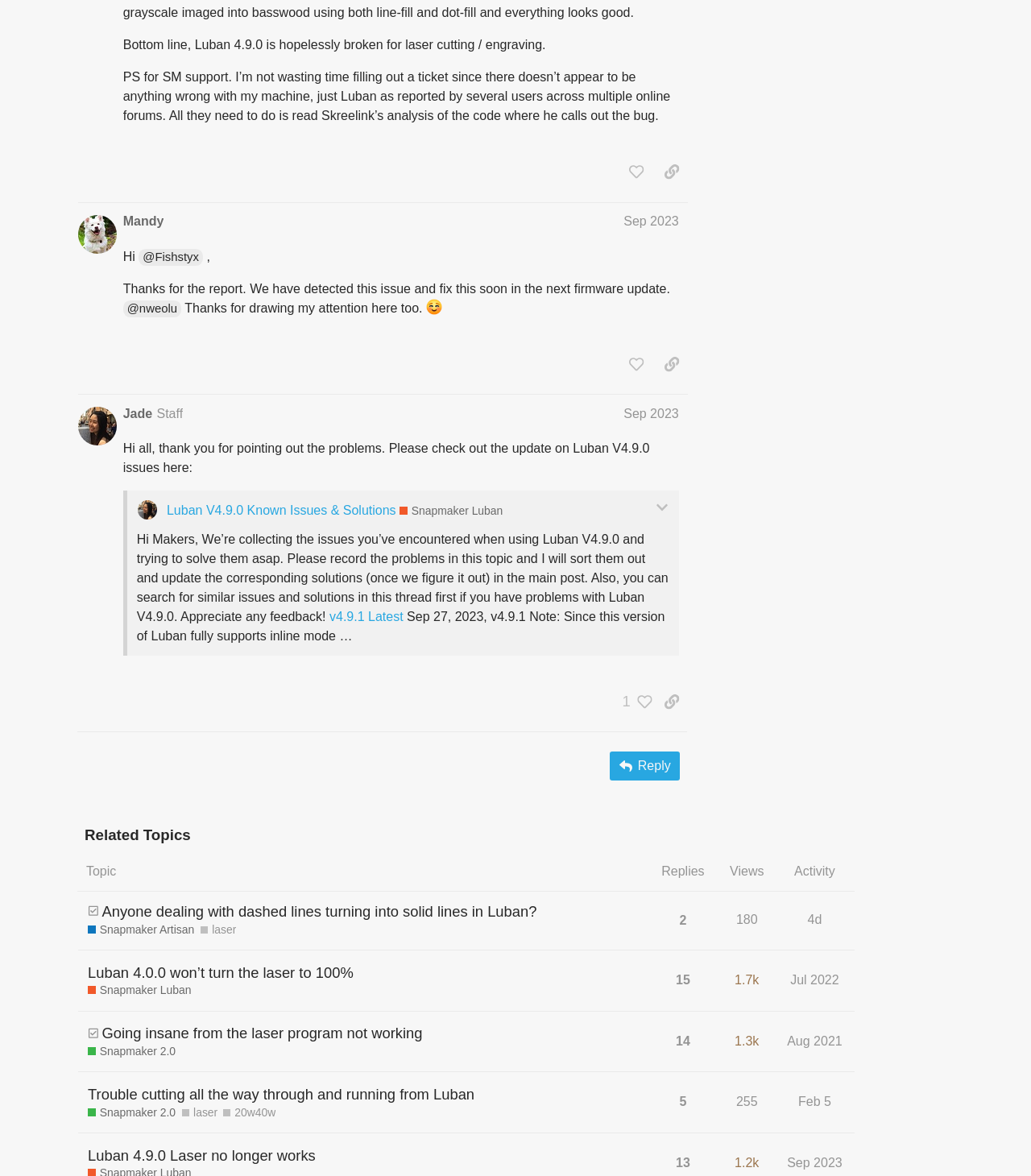Using the webpage screenshot and the element description title="like this post", determine the bounding box coordinates. Specify the coordinates in the format (top-left x, top-left y, bottom-right x, bottom-right y) with values ranging from 0 to 1.

[0.602, 0.134, 0.632, 0.158]